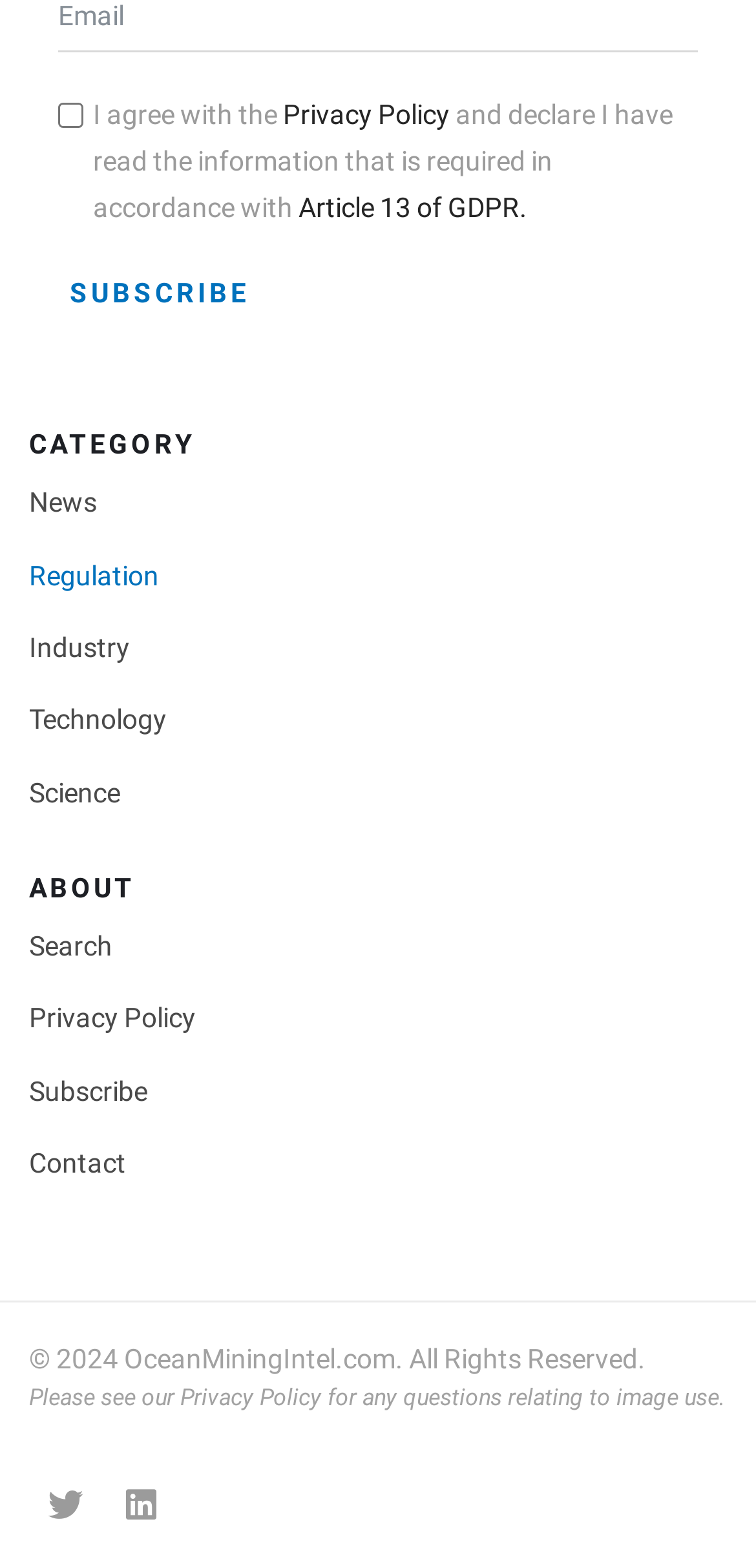Please provide a one-word or short phrase answer to the question:
What is the button at the top used for?

To subscribe